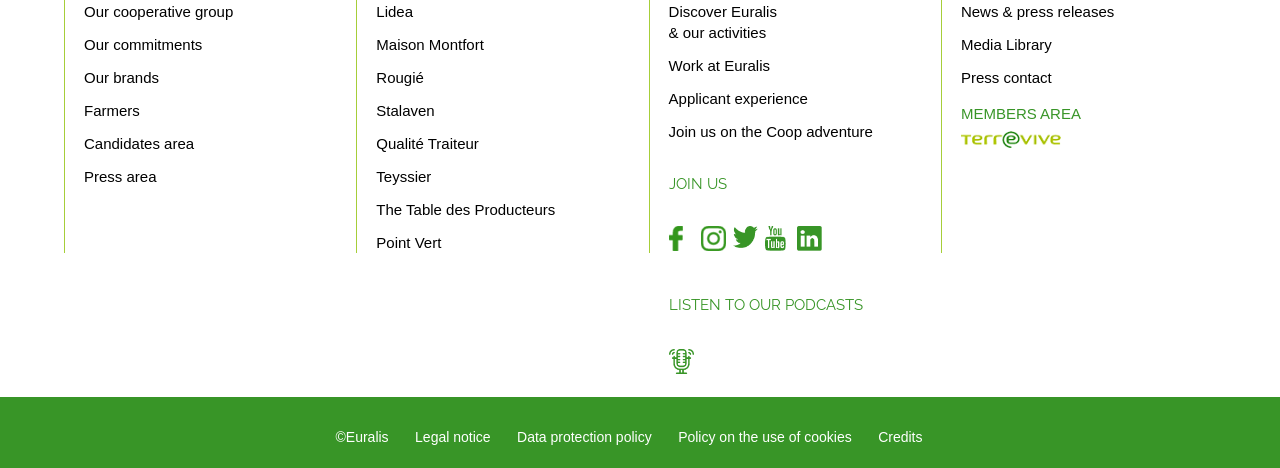Answer the question using only one word or a concise phrase: What is the name of the cooperative group?

Euralis